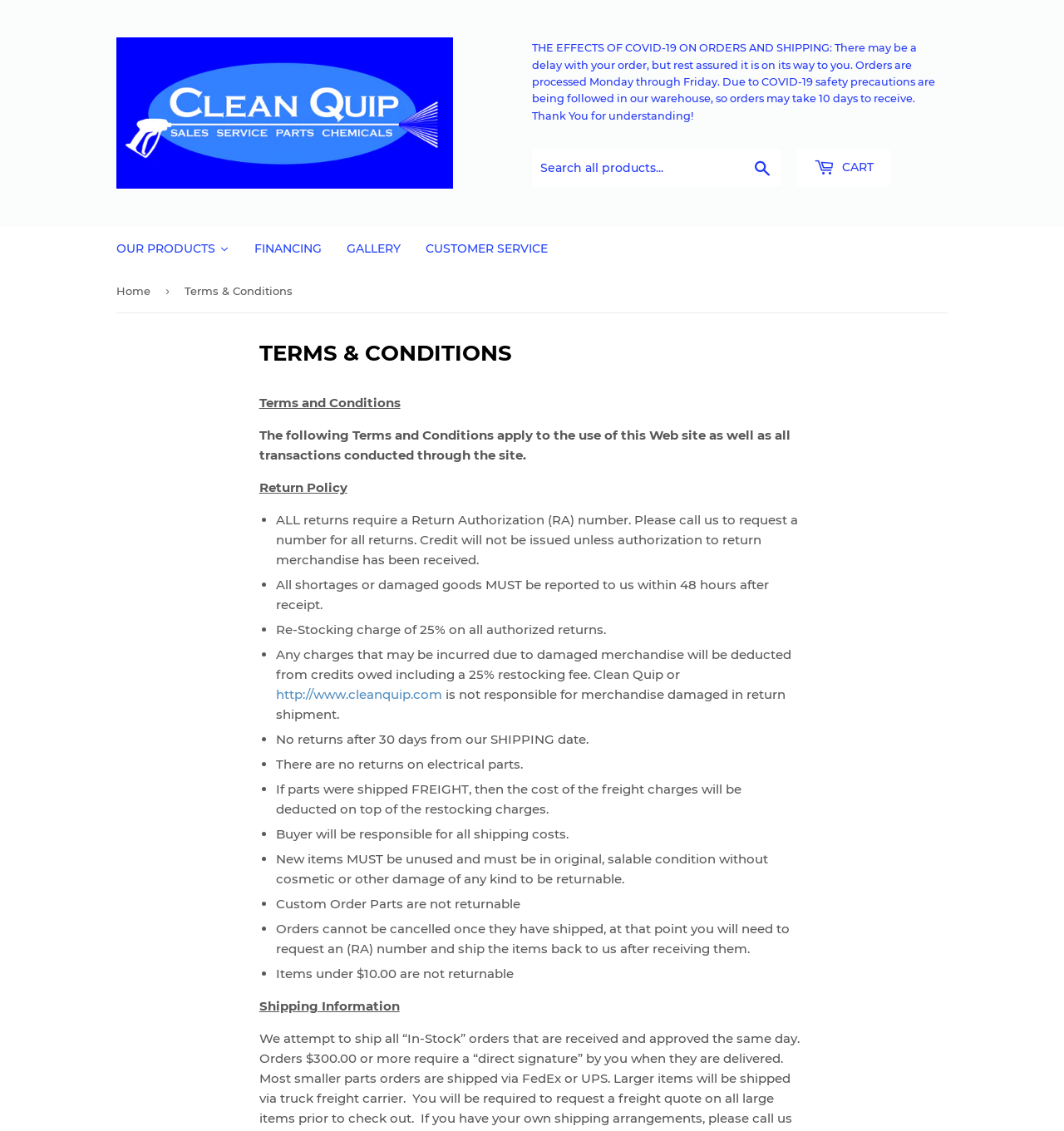Please find the bounding box coordinates of the element that must be clicked to perform the given instruction: "View OUR PRODUCTS". The coordinates should be four float numbers from 0 to 1, i.e., [left, top, right, bottom].

[0.098, 0.2, 0.227, 0.238]